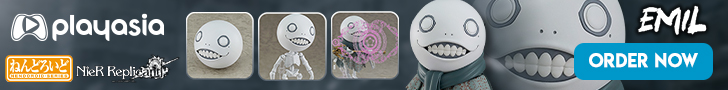Thoroughly describe everything you see in the image.

This banner advertisement features Emil, a character from the game *NieR Replicant*. With a whimsical design, Emil's playful face showcases a wide, exaggerated grin and large, expressive eyes, embodying a charming yet eerie aesthetic. Surrounding his image are charming illustrations, including variations of Emil, hinting at collectible figures demonstrating his distinct skeletal and floral themes. The banner promotes a pre-order offer at PlayAsia, highlighting the phrase "ORDER NOW" in a bold, inviting call to action. With its engaging visuals and emphasis on collectibles, the image captures the essence of the character alongside an enticing opportunity for fans of the *NieR* series.